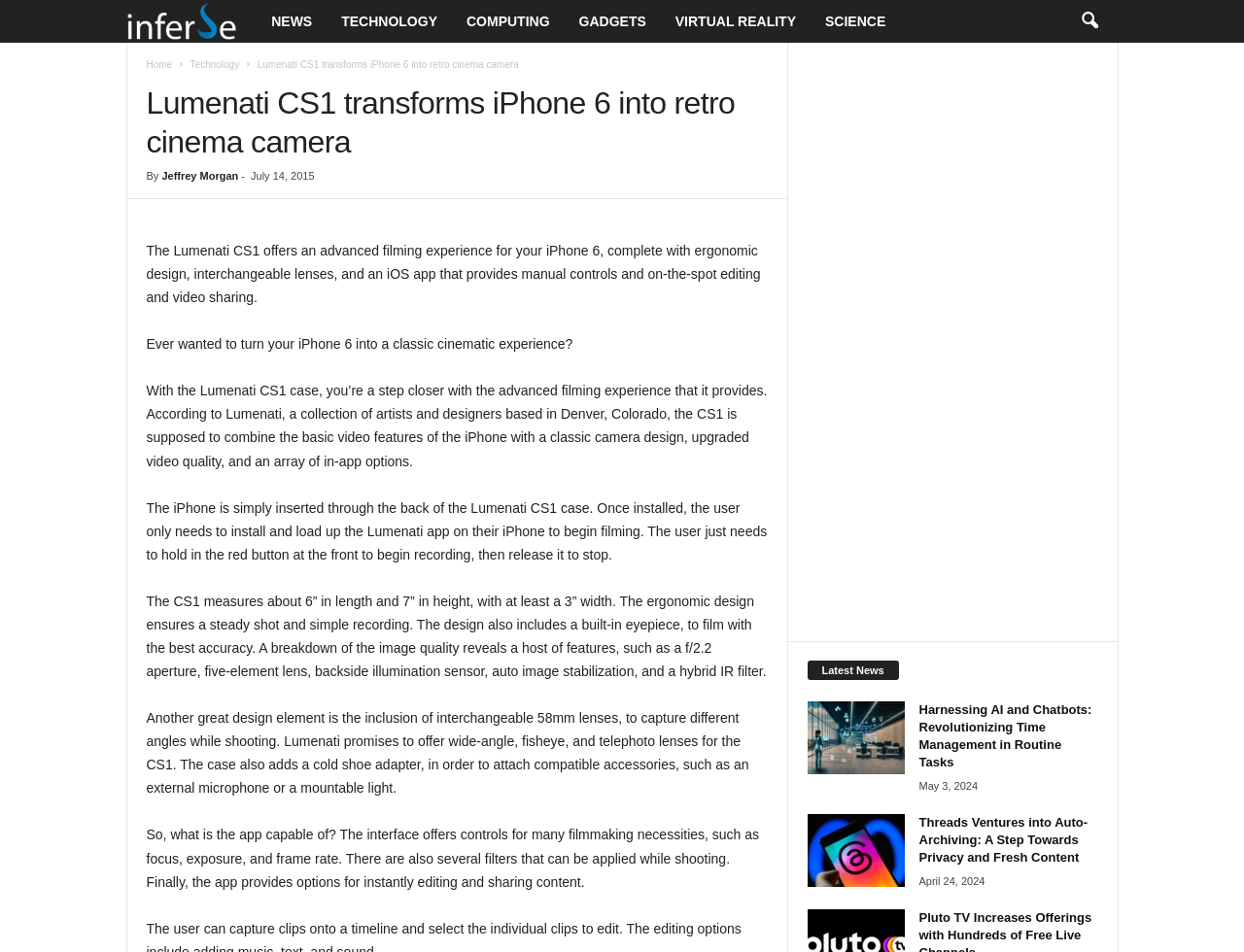What is the purpose of the interchangeable 58mm lenses?
Refer to the image and provide a concise answer in one word or phrase.

Capture different angles